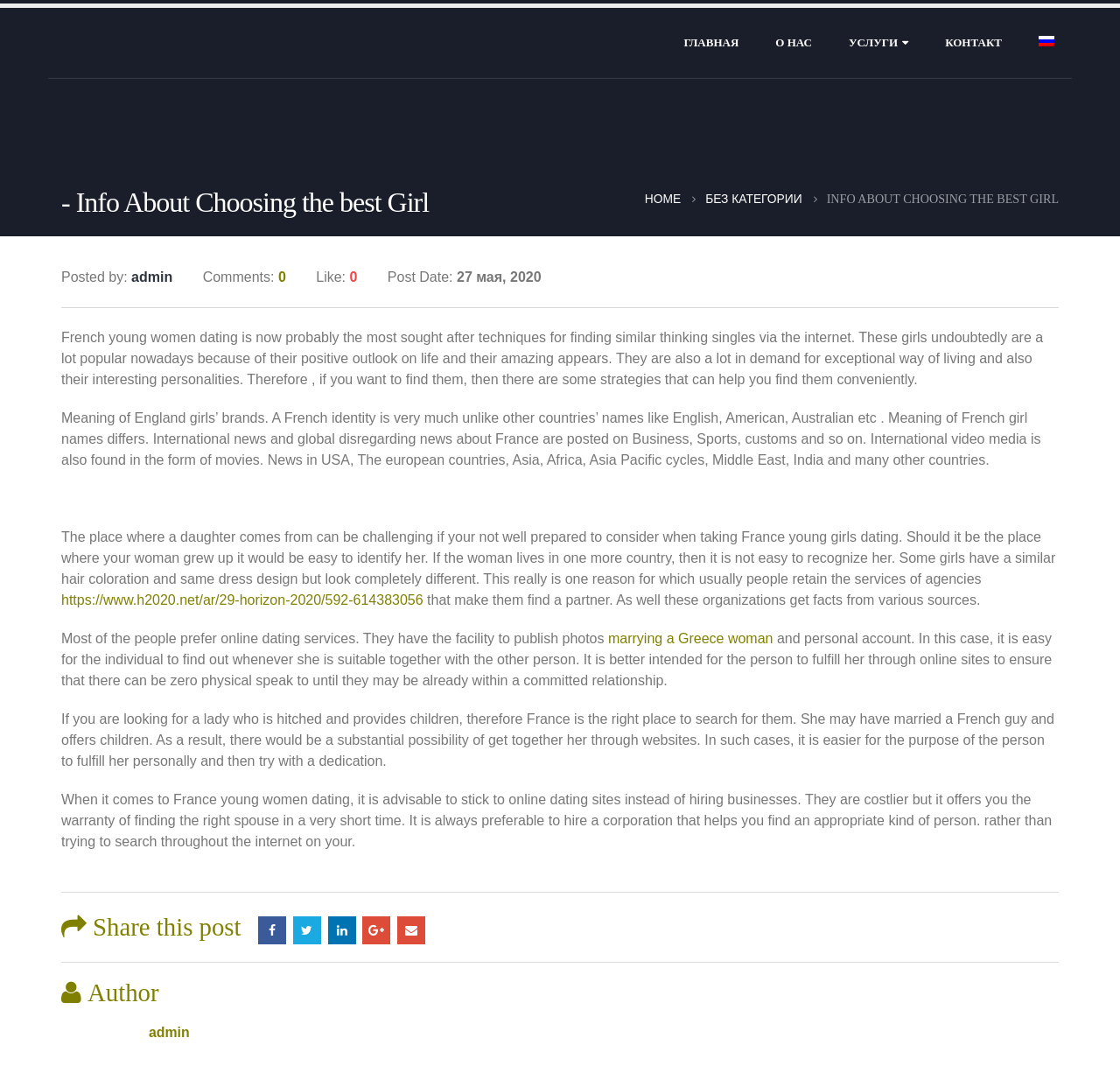Describe all the key features and sections of the webpage thoroughly.

This webpage is about choosing the best girl, specifically focusing on French young women dating. At the top, there is a navigation menu with links to "ГЛАВНАЯ" (main page), "О НАС" (about us), "УСЛУГИ" (services), "КОНТАКТ" (contact), and a language selection option with a Russian flag icon.

Below the navigation menu, there is a heading that reads "Info About Choosing the best Girl". Underneath, there are links to "HOME" and "БЕЗ КАТЕГОРИИ" (without category). The main content of the page is divided into sections, with a title "INFO ABOUT CHOOSING THE BEST GIRL" followed by a post date "27 мая, 2020" (May 27, 2020) and information about the author, "admin".

The main content of the page consists of three paragraphs discussing French young women dating, including their popularity, characteristics, and ways to find them online. There is also a link to an external website and a mention of online dating services.

At the bottom of the page, there are social media sharing links, including Facebook, Twitter, LinkedIn, Google+, and Email, with a heading "Share this post". Below that, there is an "Author" section with a link to the author's profile, "admin".